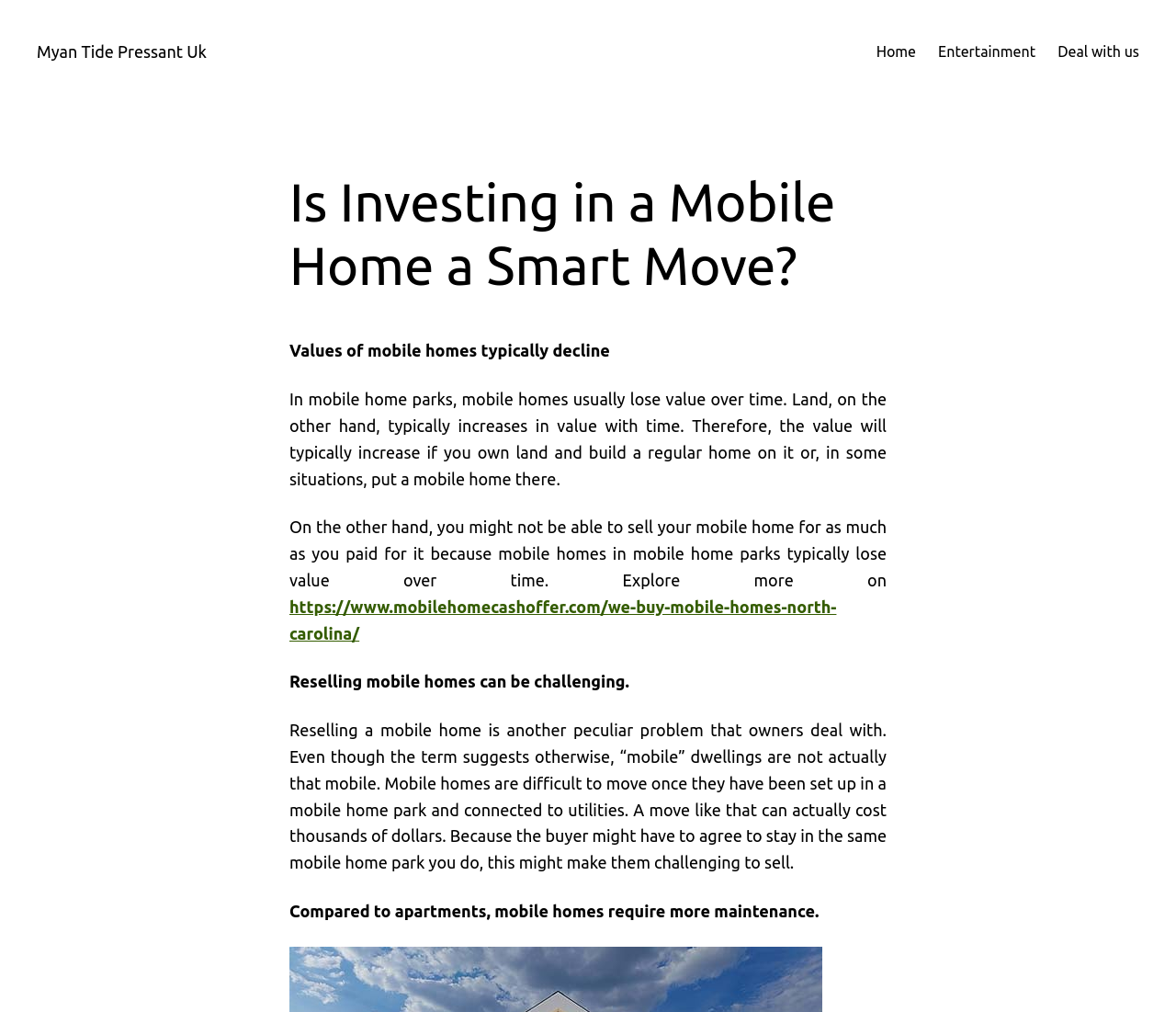Provide a thorough and detailed response to the question by examining the image: 
Why is reselling a mobile home challenging?

Reselling a mobile home is challenging because it is difficult to move once it has been set up in a mobile home park and connected to utilities, which can cost thousands of dollars.